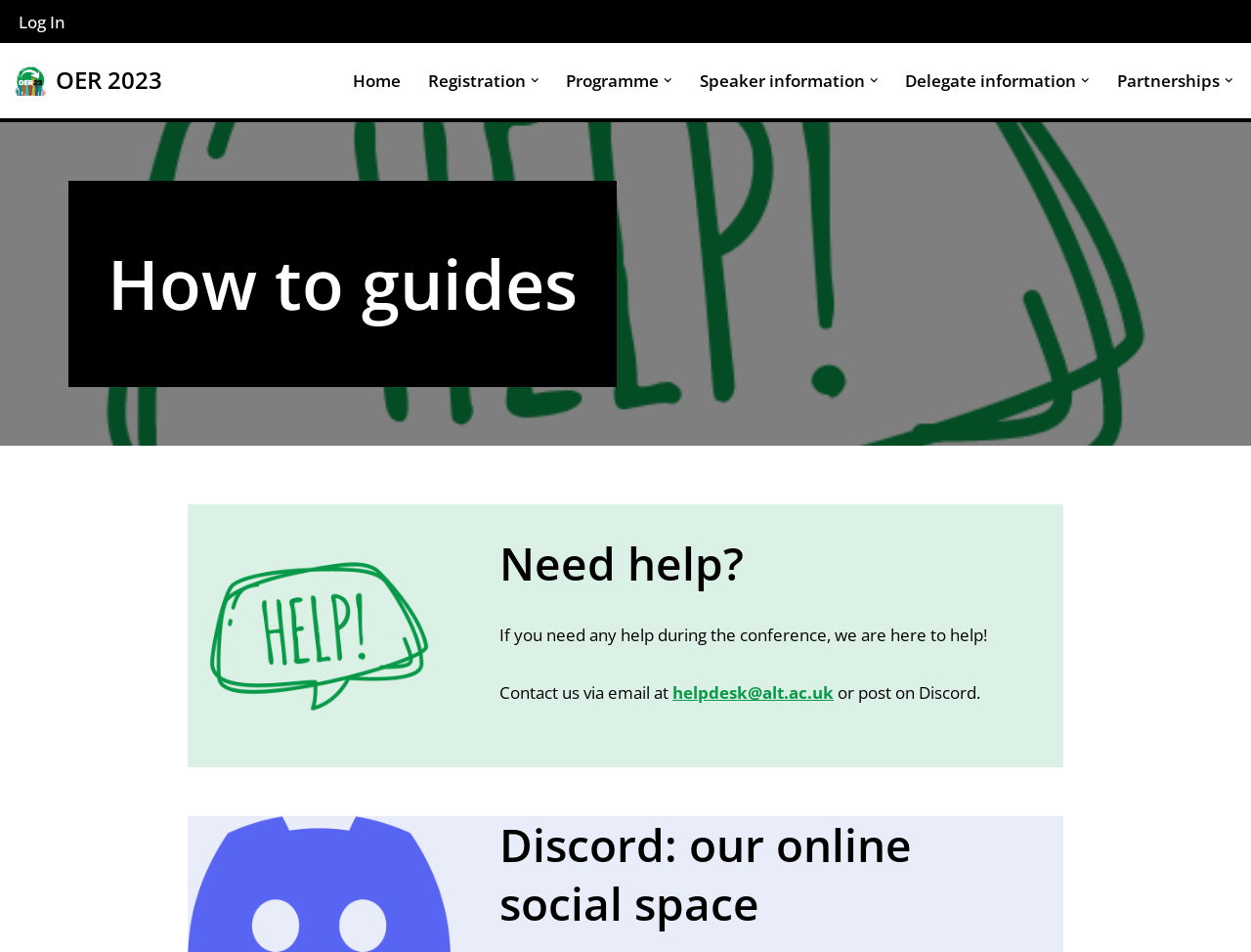Answer the question with a single word or phrase: 
What is the purpose of the 'Open Submenu' buttons?

To open submenus